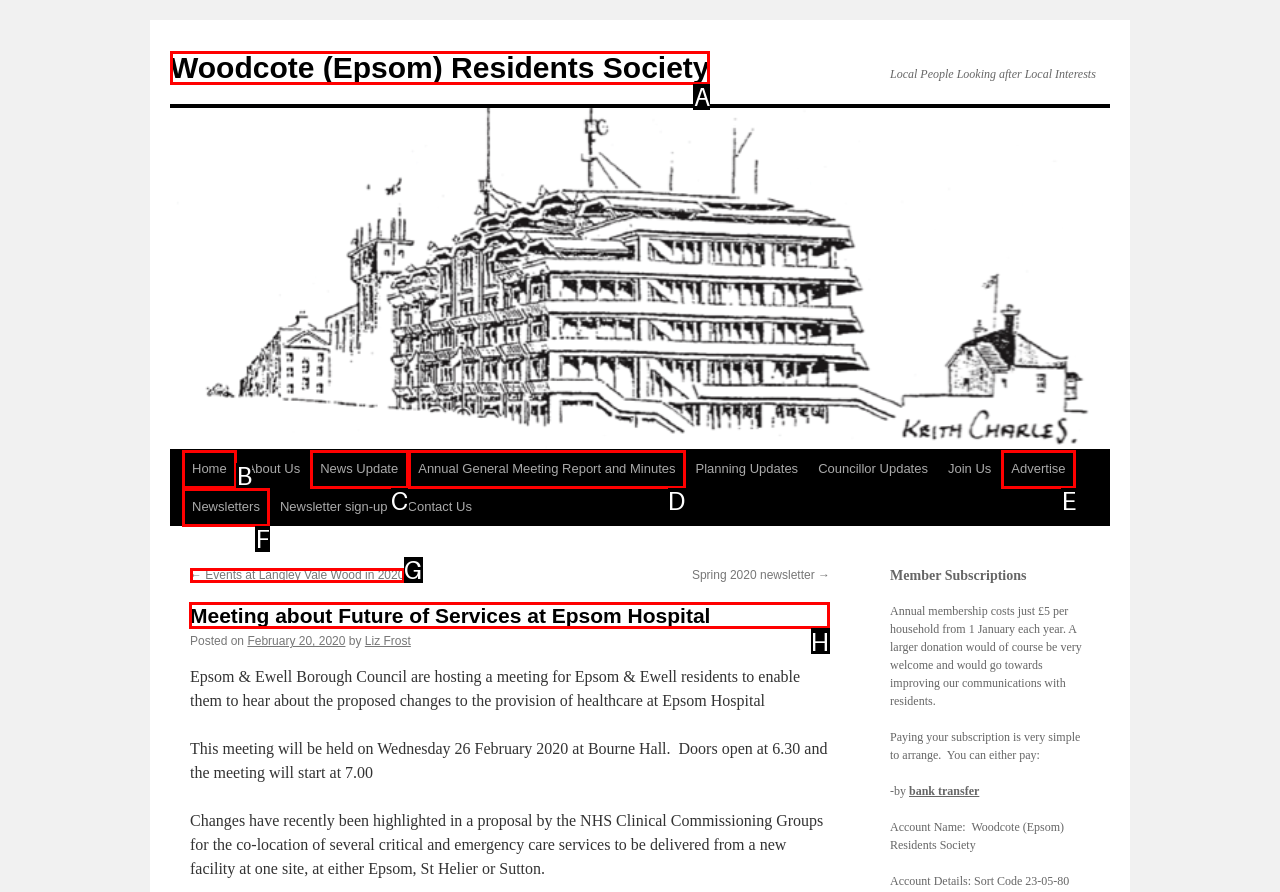Determine the letter of the UI element that will complete the task: View the 'Meeting about Future of Services at Epsom Hospital' page
Reply with the corresponding letter.

H